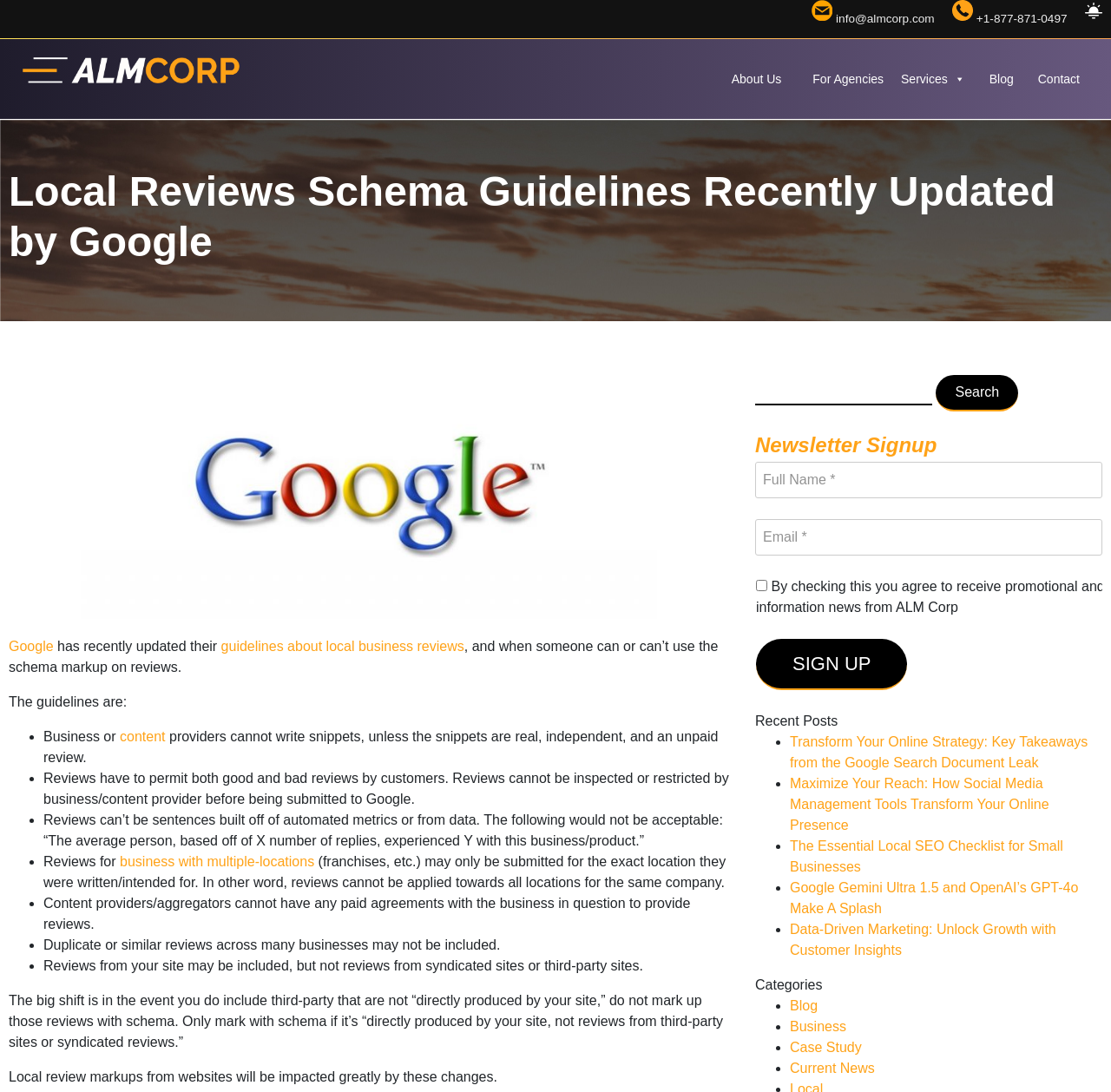What is the purpose of the schema markup on reviews?
Please provide a comprehensive answer to the question based on the webpage screenshot.

The webpage explains the updated guidelines for local business reviews and when someone can or can’t use the schema markup on reviews, implying that the purpose of the schema markup is for local business reviews.